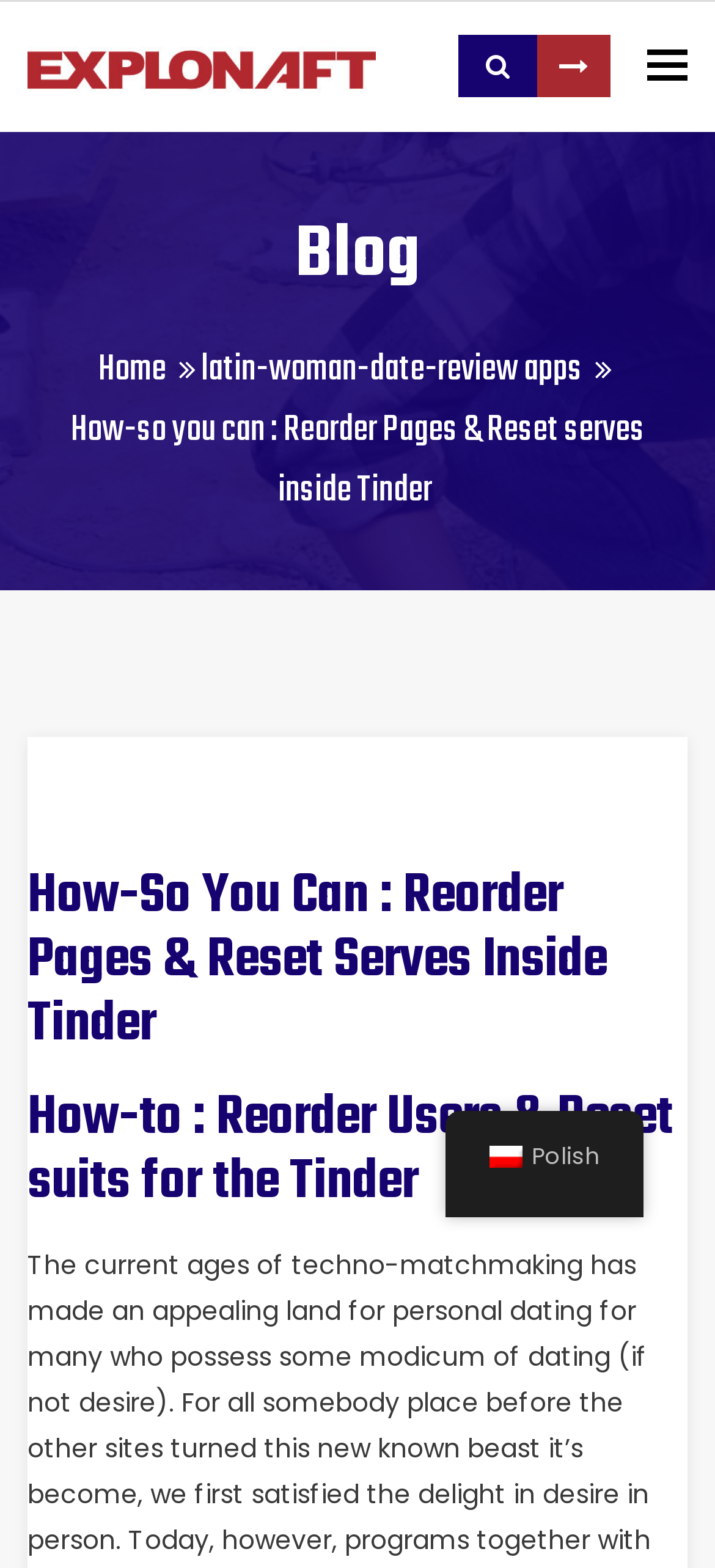Find the bounding box coordinates for the HTML element specified by: "Polish Polish".

[0.623, 0.708, 0.9, 0.776]